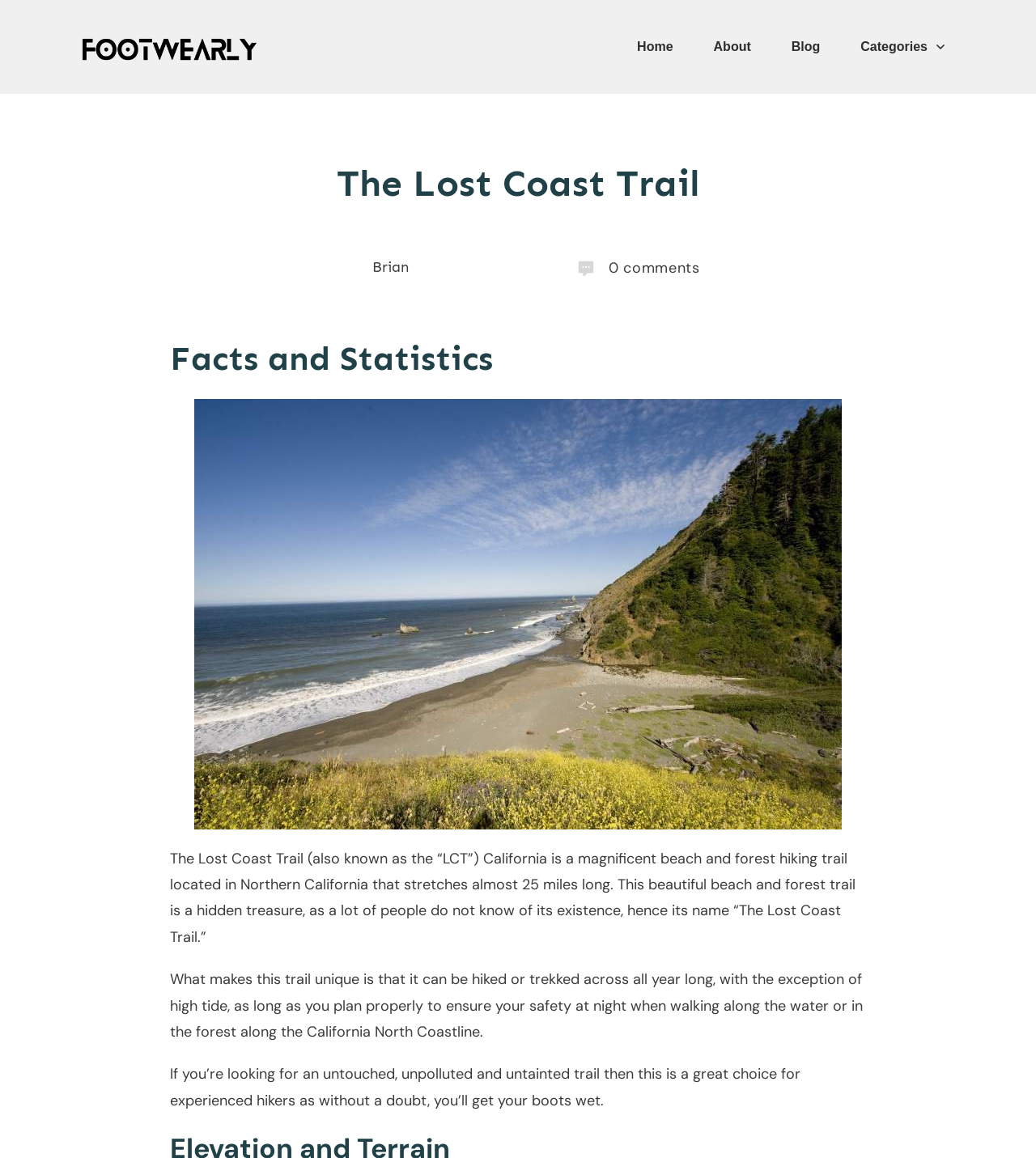Who wrote the blog post about the Lost Coast Trail?
Use the information from the image to give a detailed answer to the question.

I found the answer by looking at the StaticText element that displays the author's name, which is 'Brian'.